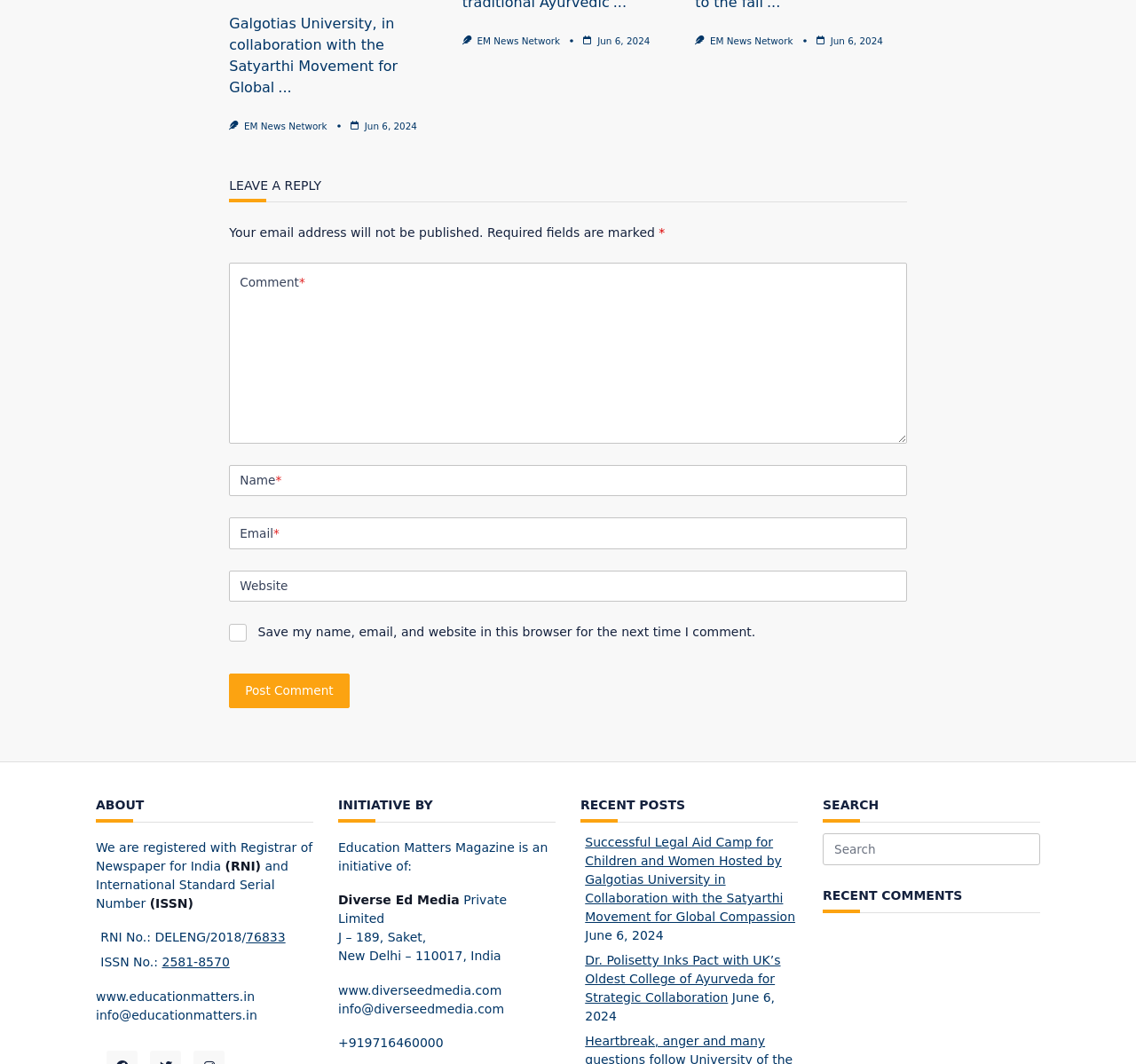Based on the provided description, "Jun 6, 2024Jun 6, 2024", find the bounding box of the corresponding UI element in the screenshot.

[0.526, 0.033, 0.572, 0.043]